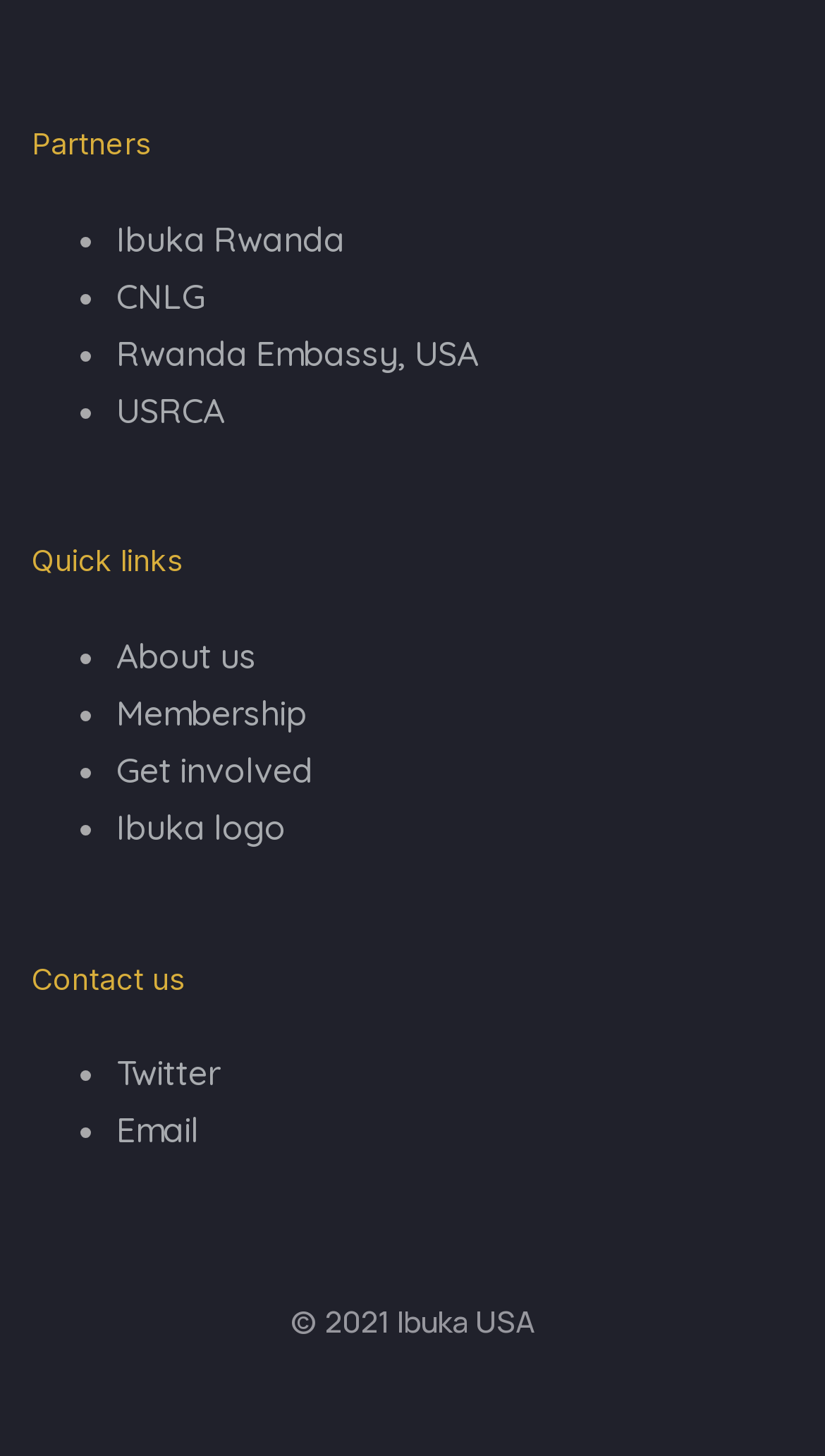Specify the bounding box coordinates of the region I need to click to perform the following instruction: "Contact us through Email". The coordinates must be four float numbers in the range of 0 to 1, i.e., [left, top, right, bottom].

[0.141, 0.761, 0.251, 0.79]